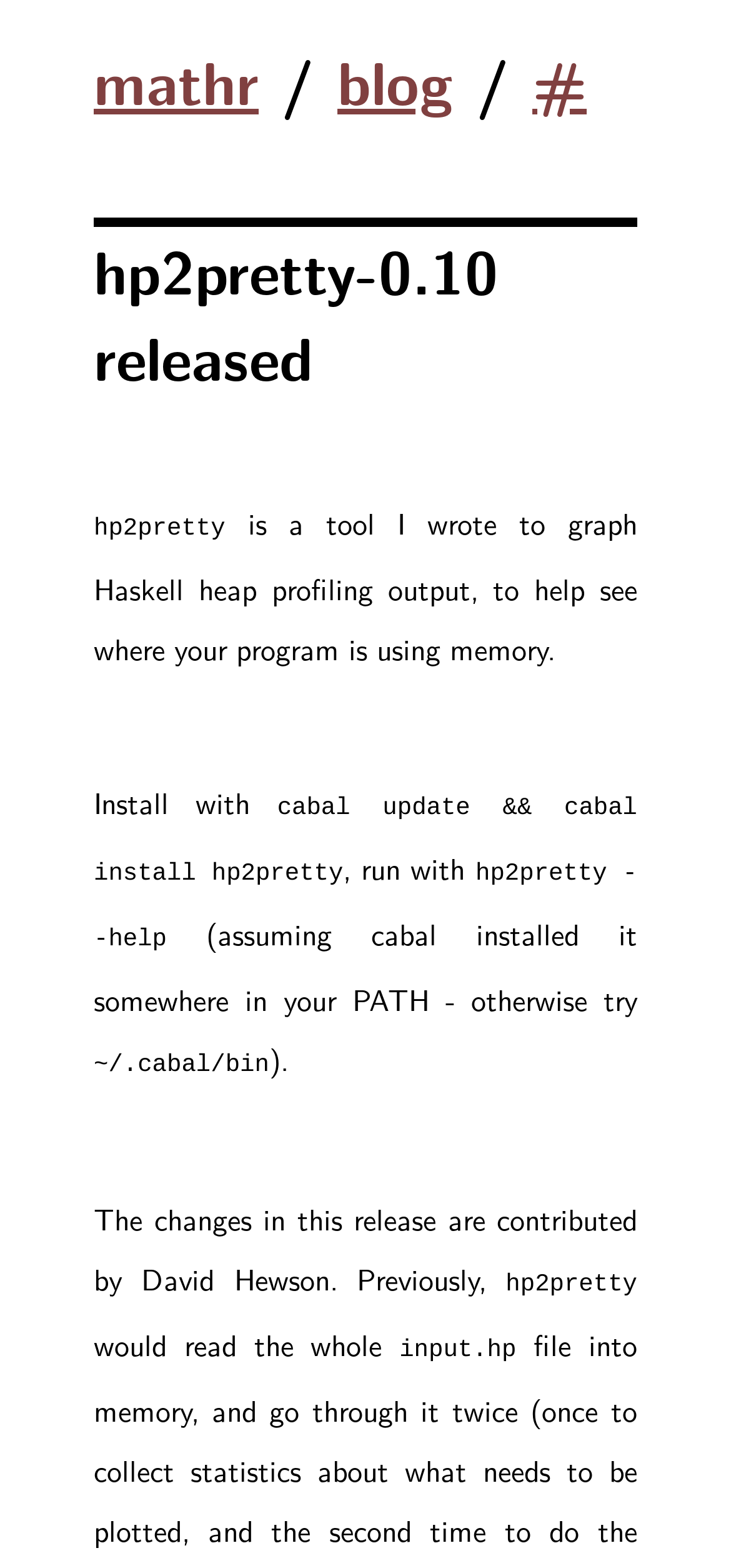For the following element description, predict the bounding box coordinates in the format (top-left x, top-left y, bottom-right x, bottom-right y). All values should be floating point numbers between 0 and 1. Description: #

[0.728, 0.024, 0.803, 0.079]